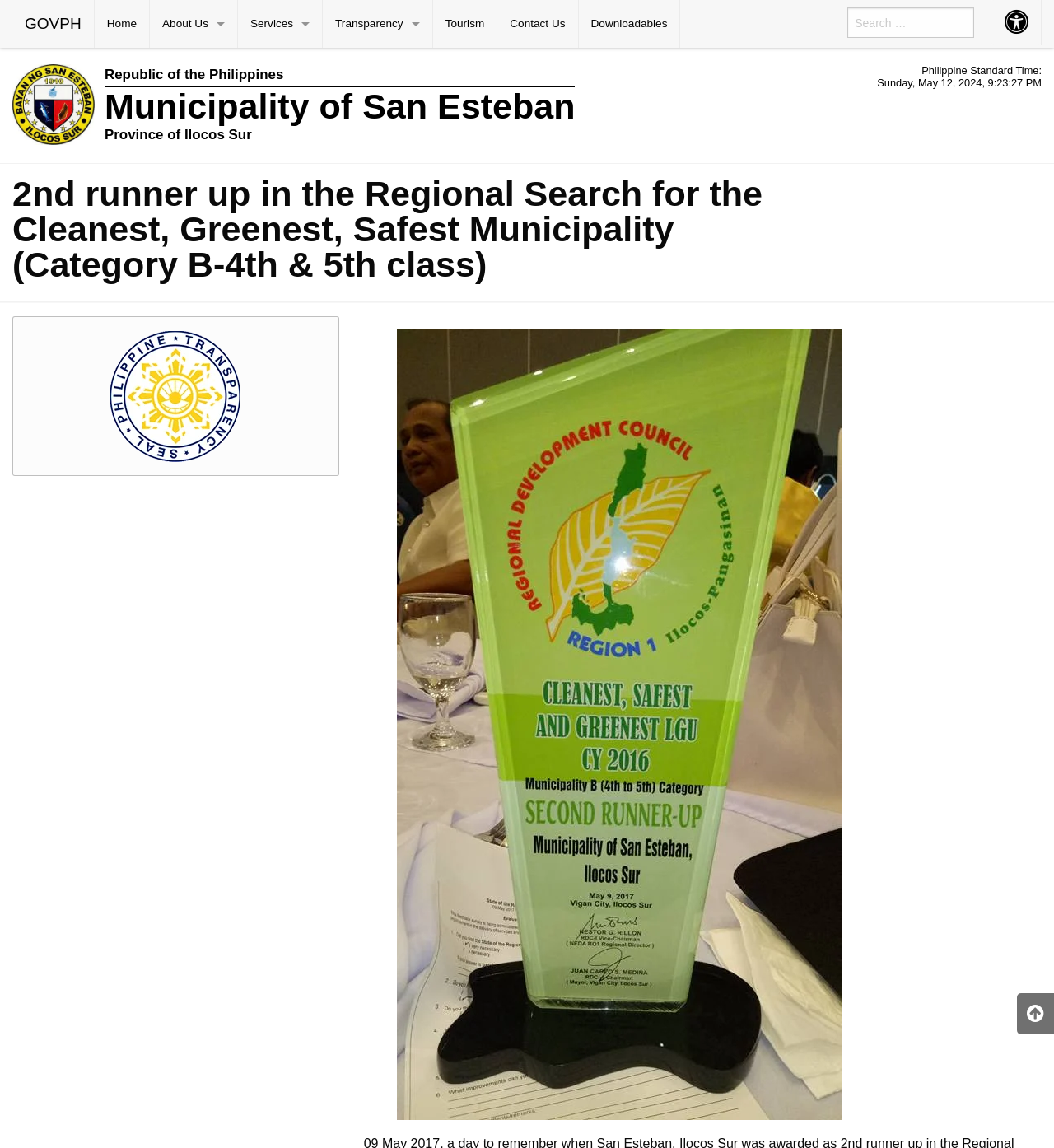Please provide the bounding box coordinates for the element that needs to be clicked to perform the instruction: "Check the current time". The coordinates must consist of four float numbers between 0 and 1, formatted as [left, top, right, bottom].

[0.874, 0.056, 0.988, 0.067]